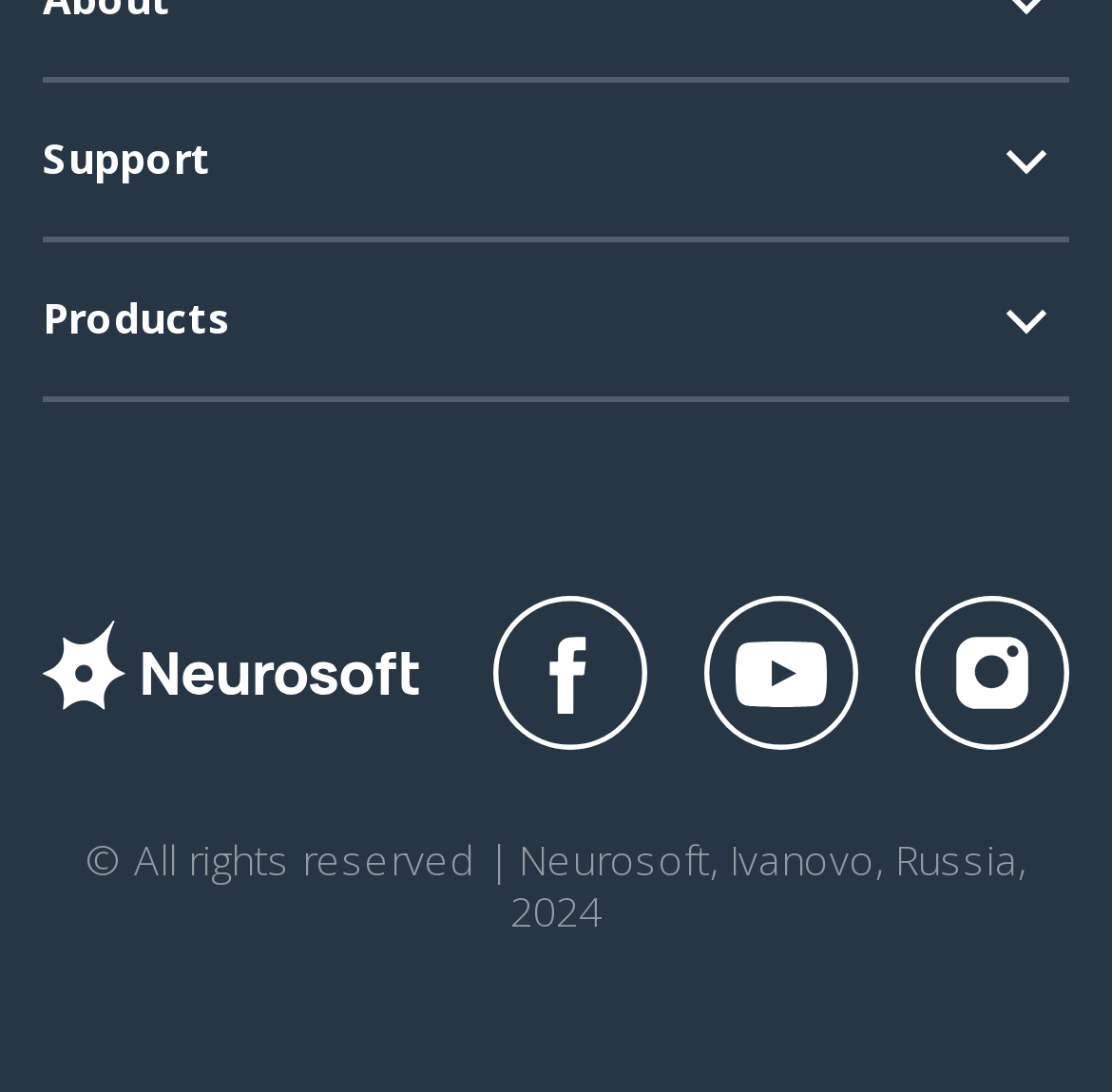Please locate the bounding box coordinates of the element that should be clicked to achieve the given instruction: "View Vision".

[0.077, 0.364, 0.2, 0.437]